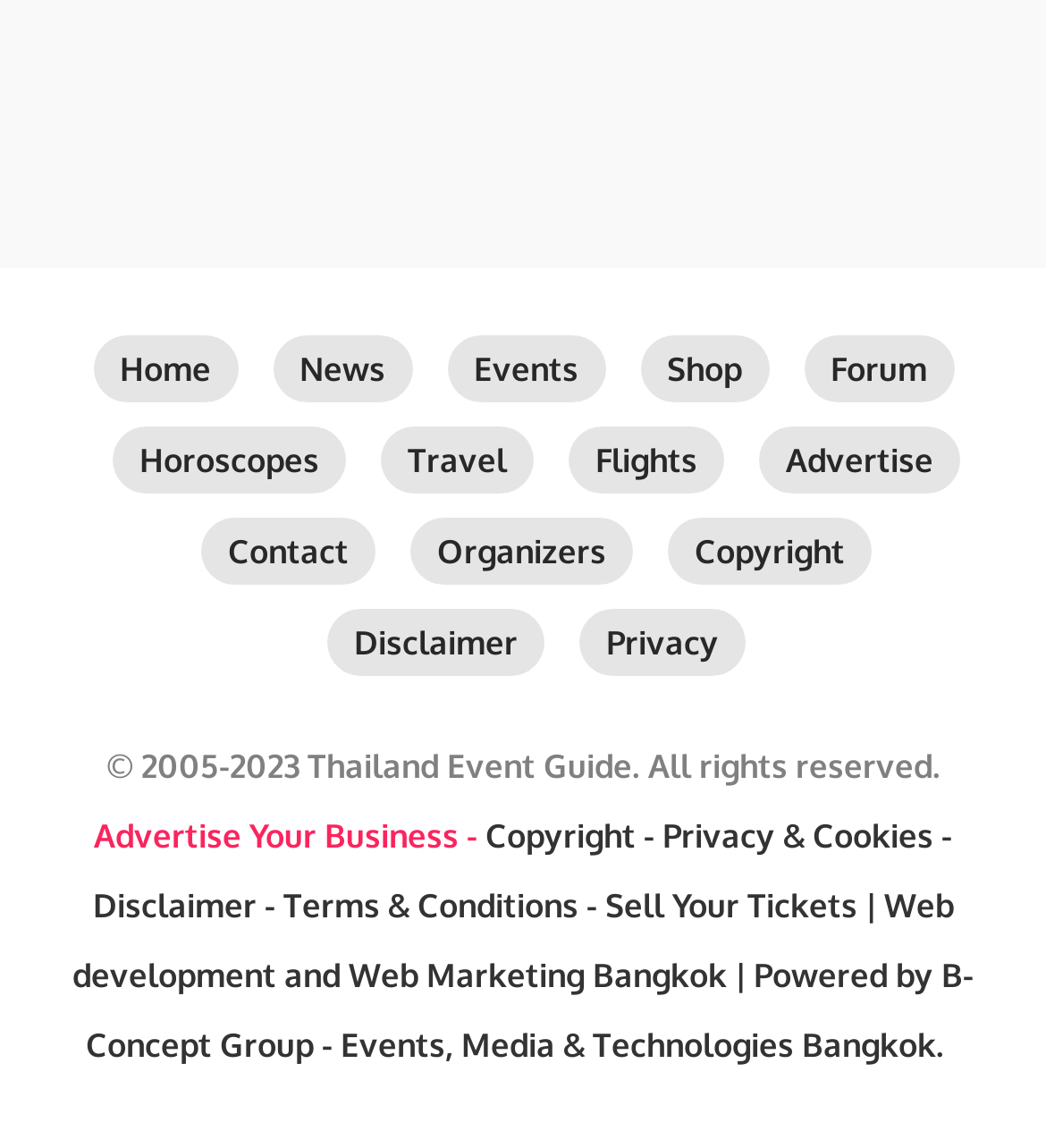Use the details in the image to answer the question thoroughly: 
What is the last link in the footer section?

I looked at the footer section of the page and found the last link, which is 'Terms & Conditions'. It is located at the bottom of the page, below the copyright information.